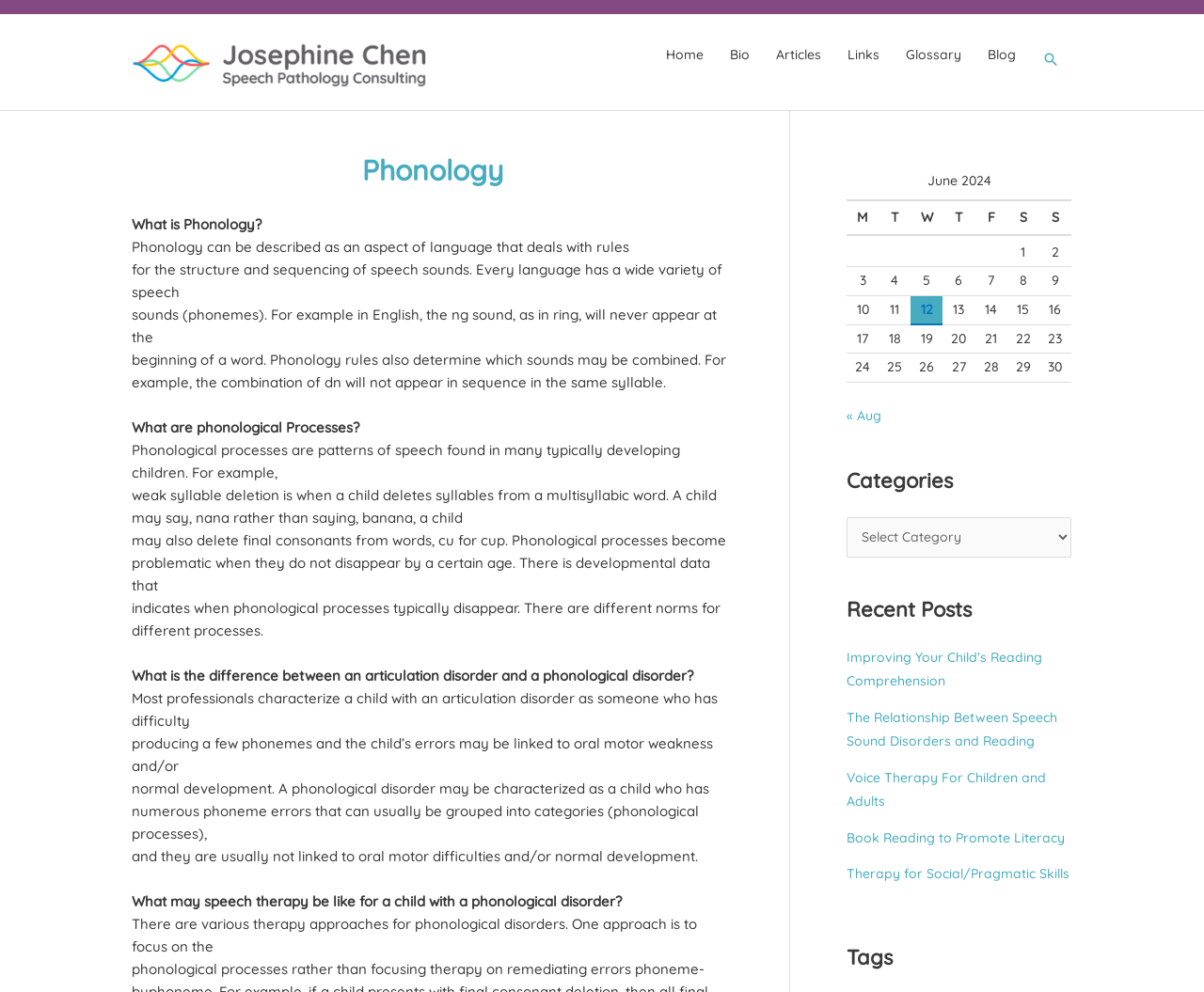Please indicate the bounding box coordinates of the element's region to be clicked to achieve the instruction: "Click the 'Glossary' link". Provide the coordinates as four float numbers between 0 and 1, i.e., [left, top, right, bottom].

[0.741, 0.019, 0.809, 0.092]